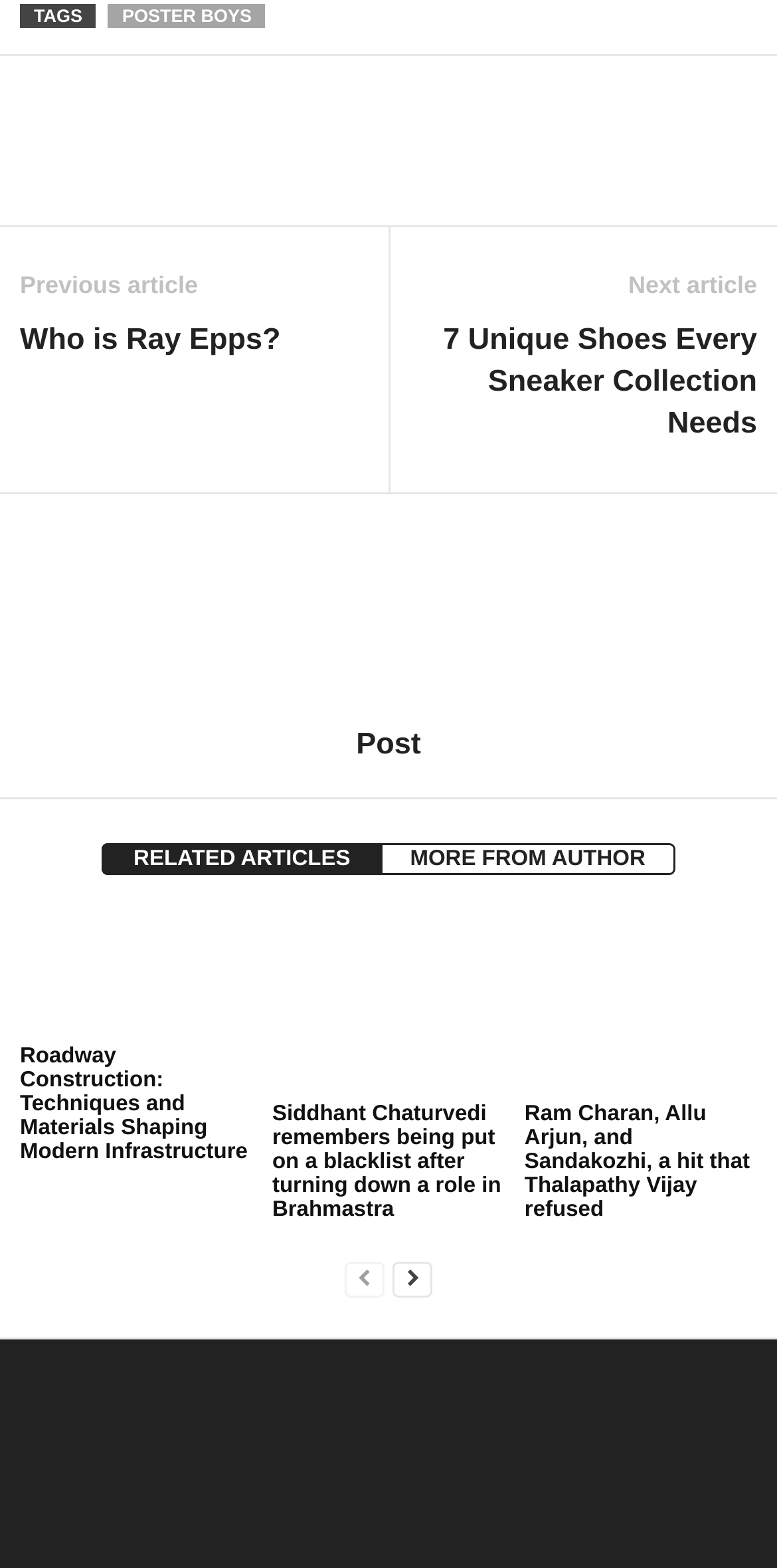Please locate the bounding box coordinates of the element that should be clicked to complete the given instruction: "Click on the '7 Unique Shoes Every Sneaker Collection Needs' article".

[0.526, 0.204, 0.974, 0.284]